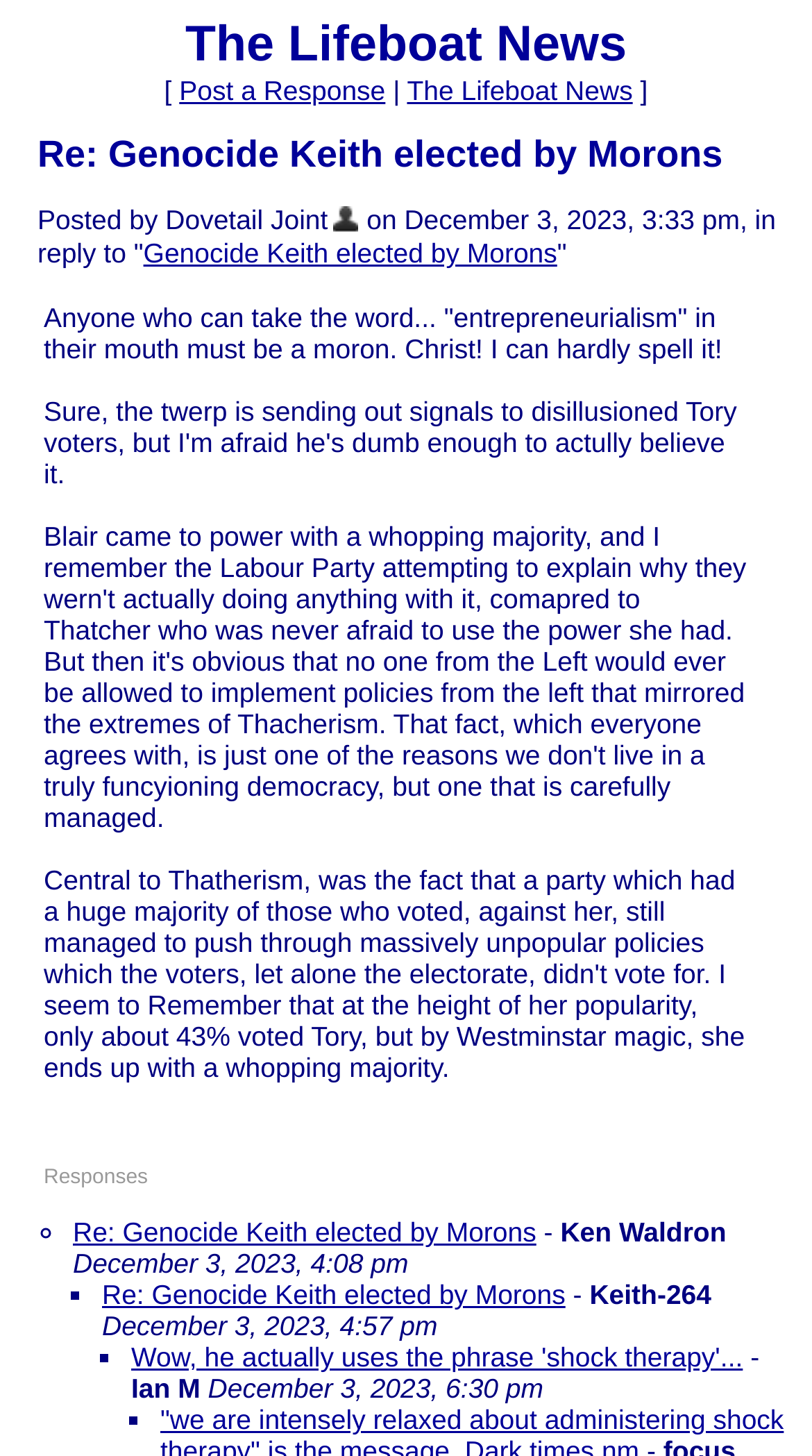Specify the bounding box coordinates of the element's area that should be clicked to execute the given instruction: "Post a response". The coordinates should be four float numbers between 0 and 1, i.e., [left, top, right, bottom].

[0.221, 0.052, 0.475, 0.073]